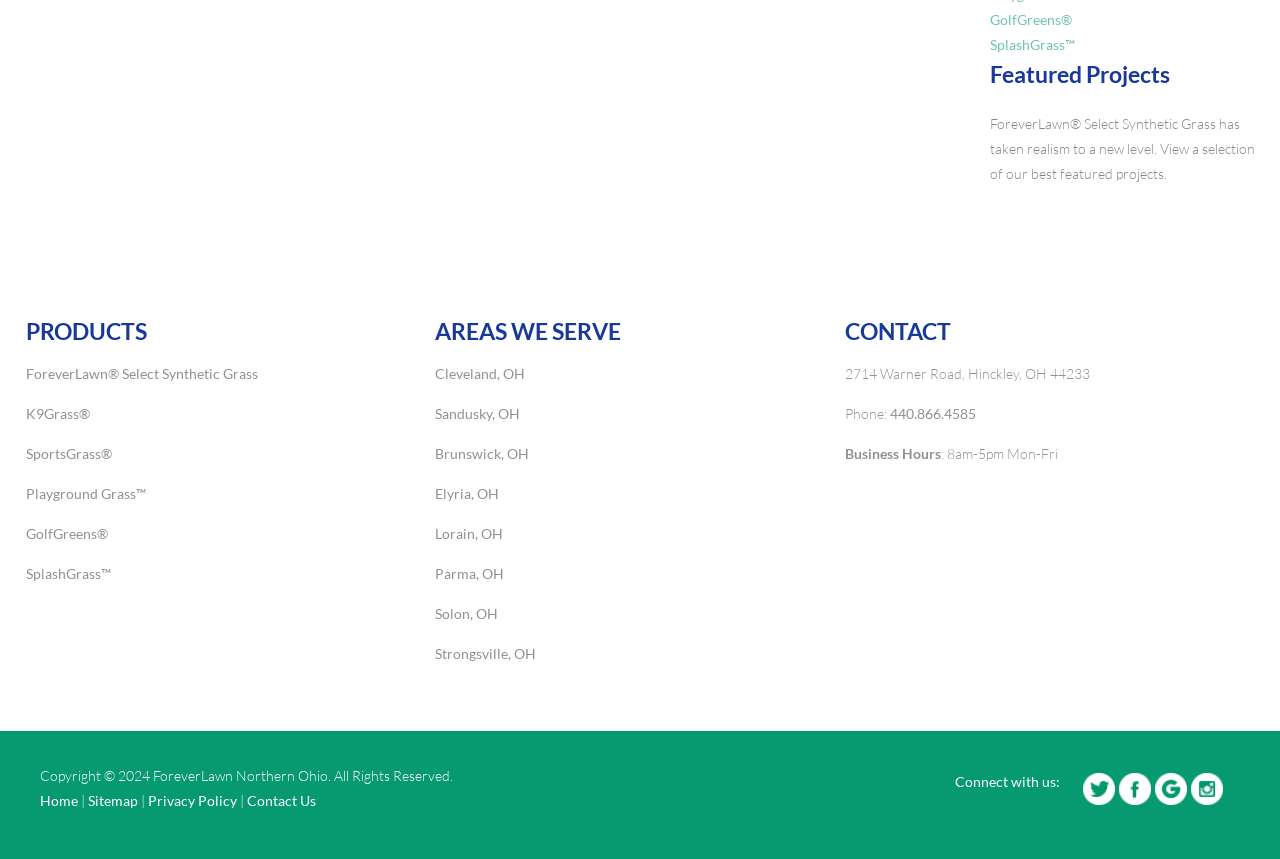Please identify the bounding box coordinates of the region to click in order to complete the given instruction: "Go to Cleveland, OH page". The coordinates should be four float numbers between 0 and 1, i.e., [left, top, right, bottom].

[0.34, 0.425, 0.41, 0.445]